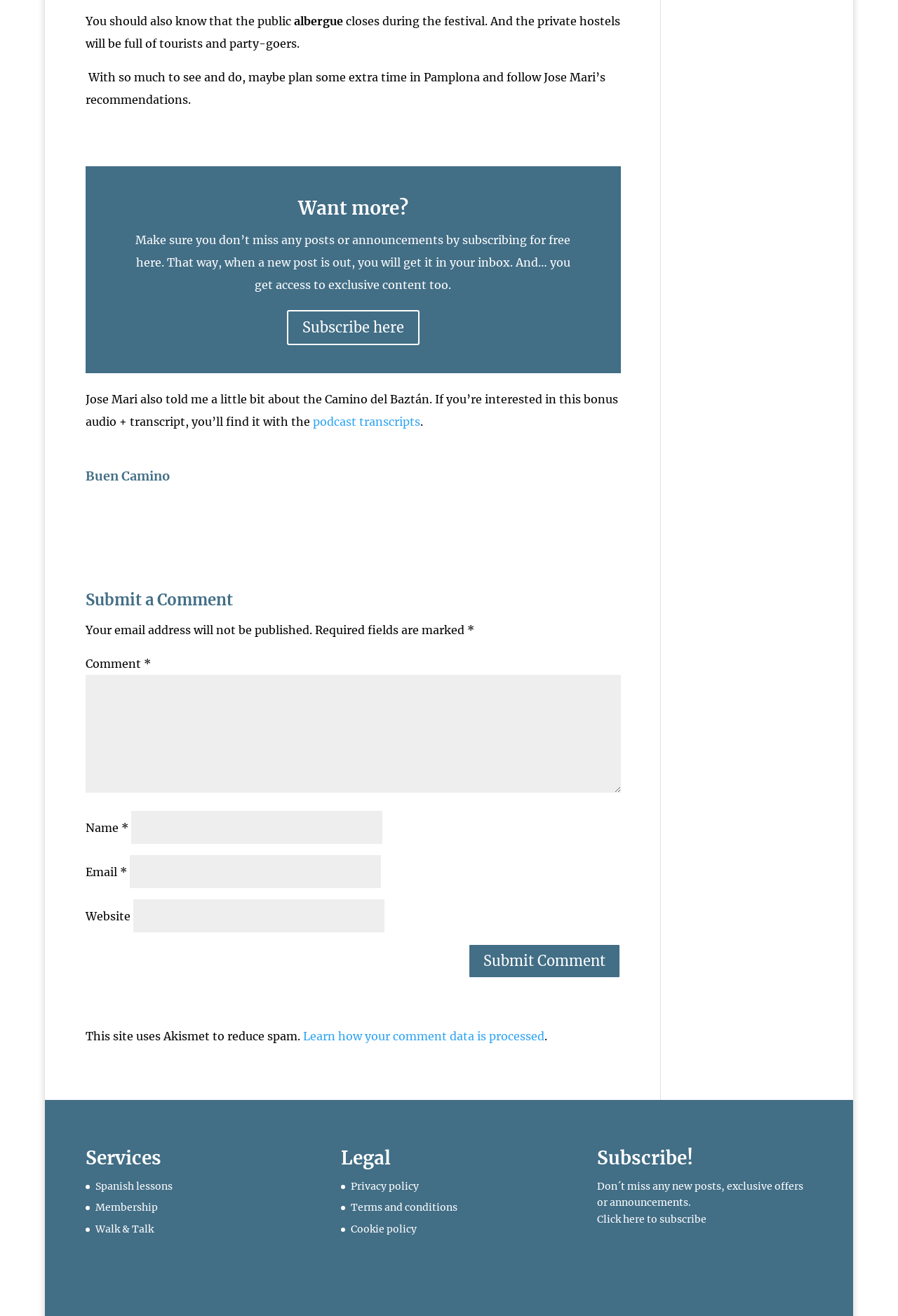Could you indicate the bounding box coordinates of the region to click in order to complete this instruction: "Click to learn how your comment data is processed".

[0.337, 0.782, 0.606, 0.793]